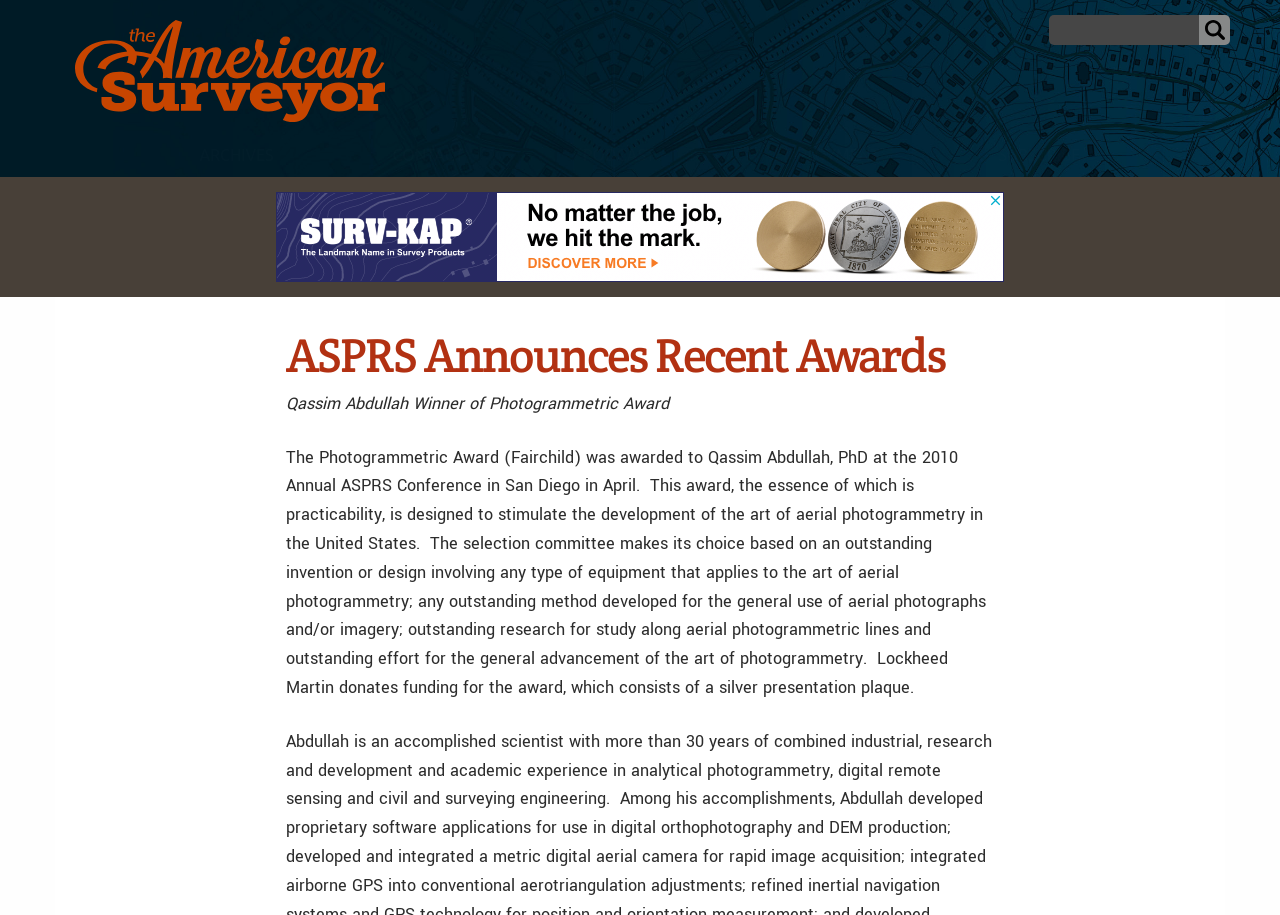What is the name of the award given to Qassim Abdullah?
Please use the image to provide an in-depth answer to the question.

The answer can be found in the text 'Qassim Abdullah Winner of Photogrammetric Award' which is a static text element in the iframe.